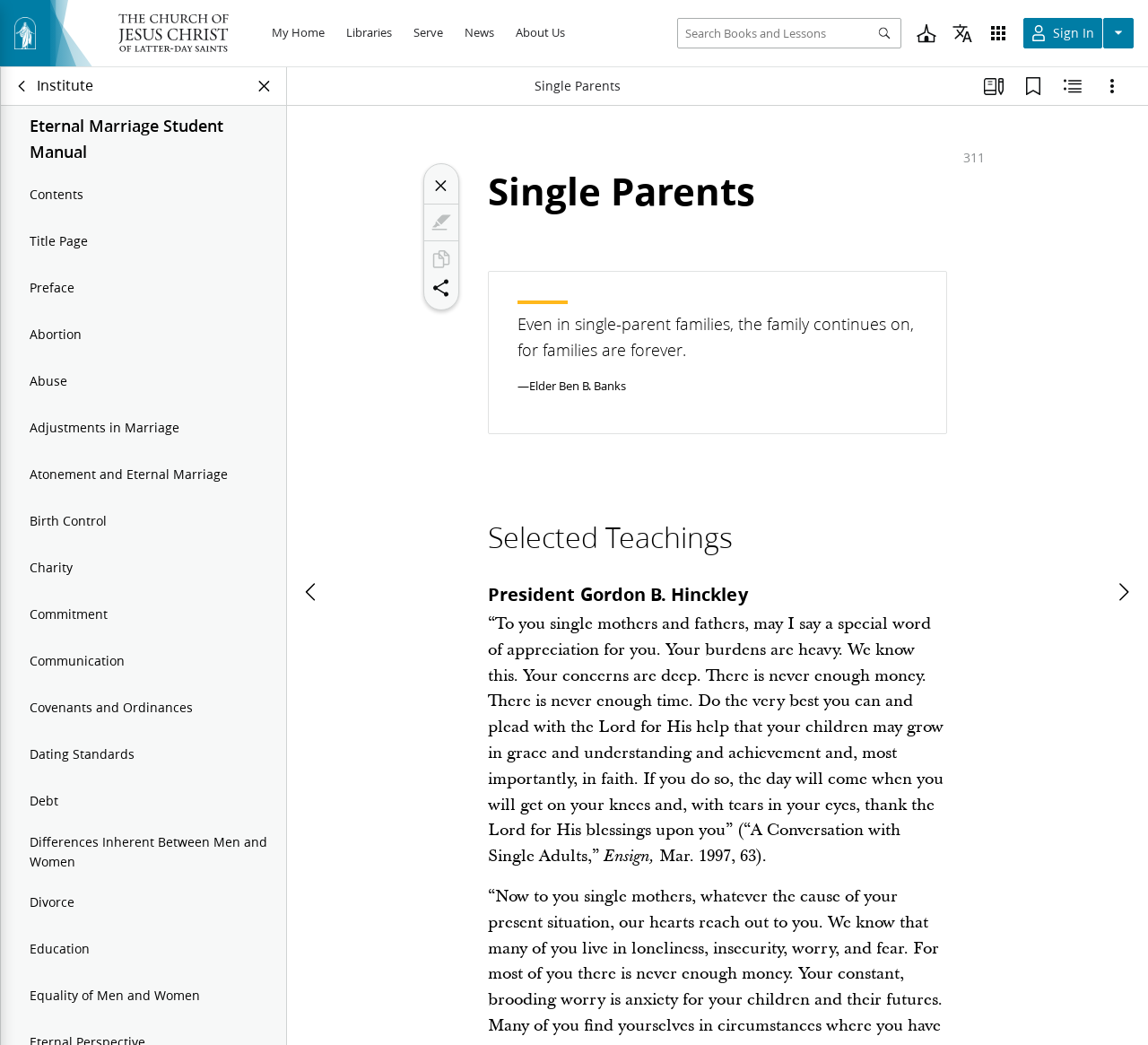Specify the bounding box coordinates of the area that needs to be clicked to achieve the following instruction: "Sign in".

[0.891, 0.017, 0.96, 0.046]